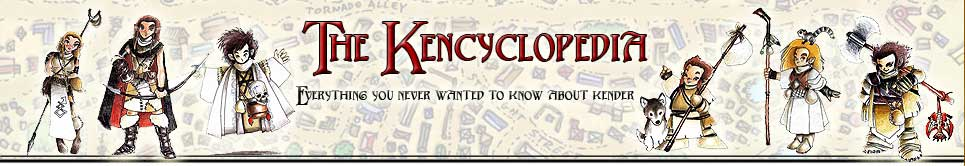Provide an in-depth description of the image.

The image features a vibrant and whimsical header for "The Kencyclopedia," a resource dedicated to kender lore. Illustrated in a playful style, various kender characters are displayed, showcasing their unique traits and attire. The title, presented in bold red lettering, adds to the inviting and adventurous feel of the design. Accompanying graphics include kender engaging in various activities, such as wielding weapons or using magical implements, all set against a light, patterned background that enhances the fantasy theme. This header captures the essence of kender culture, making it a perfect introduction to the knowledge and stories contained within the site.